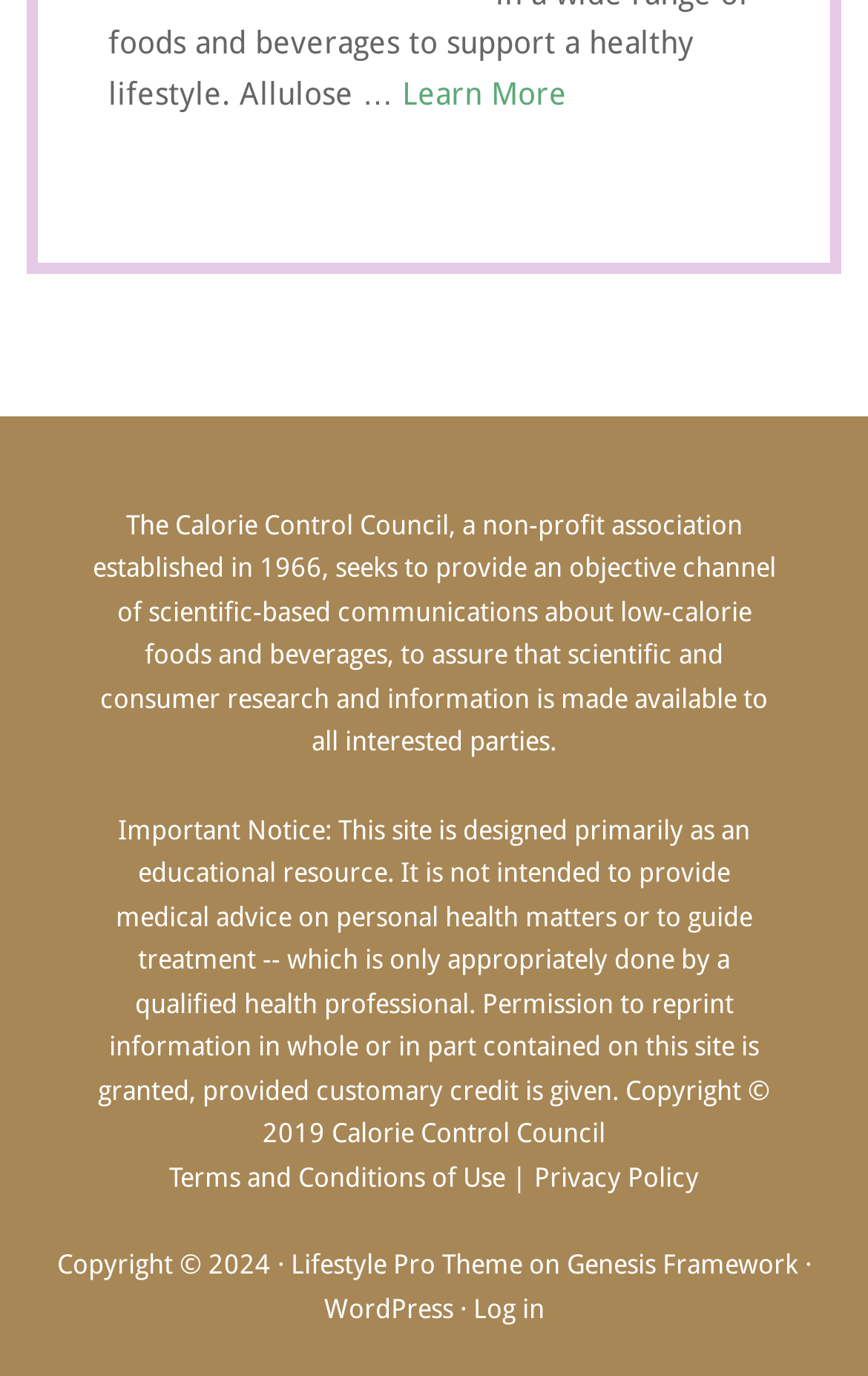Please determine the bounding box coordinates of the section I need to click to accomplish this instruction: "Learn more about the Calorie Control Council".

[0.463, 0.055, 0.653, 0.081]